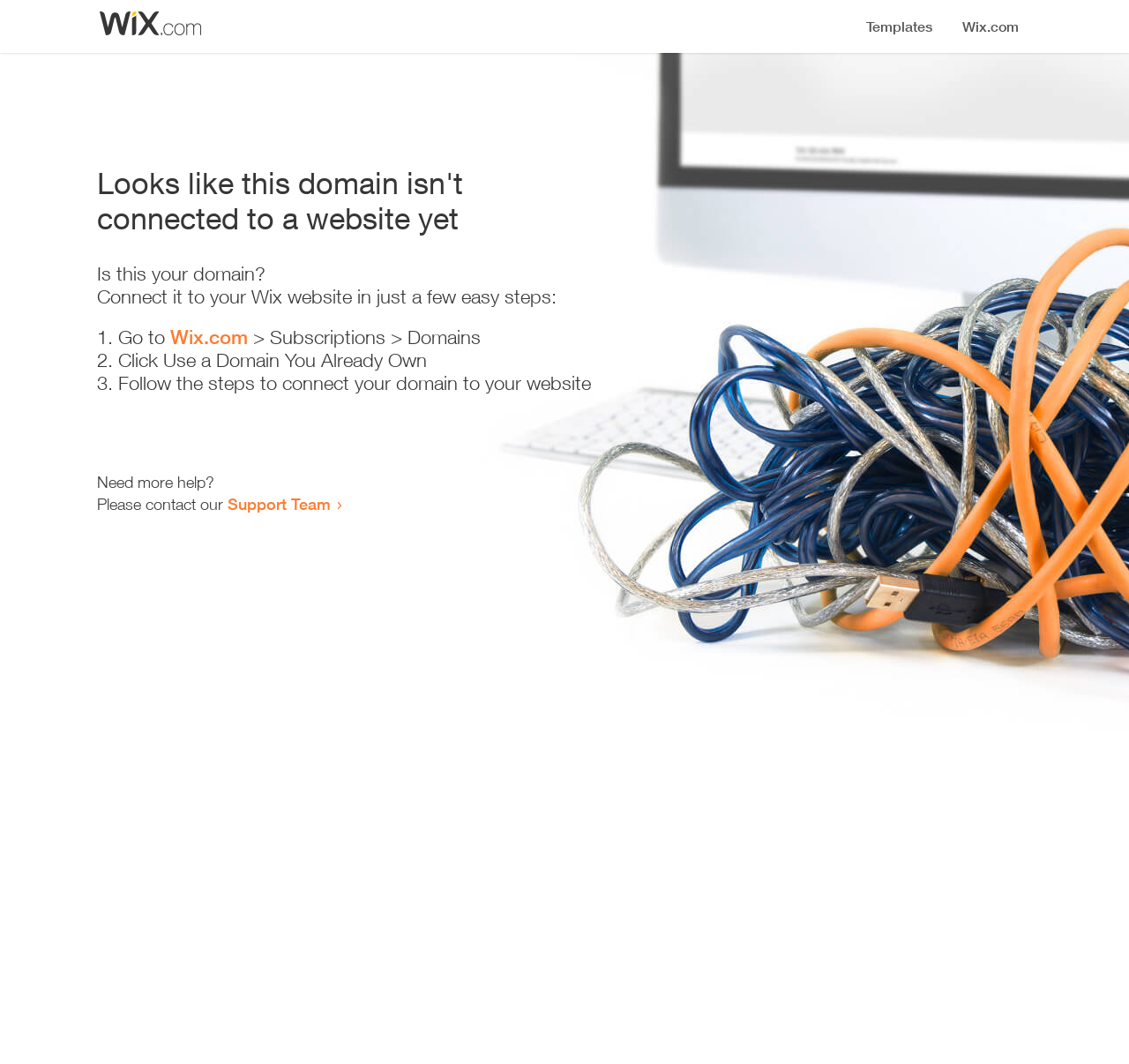Please find the bounding box for the UI element described by: "Support Team".

[0.202, 0.464, 0.293, 0.483]